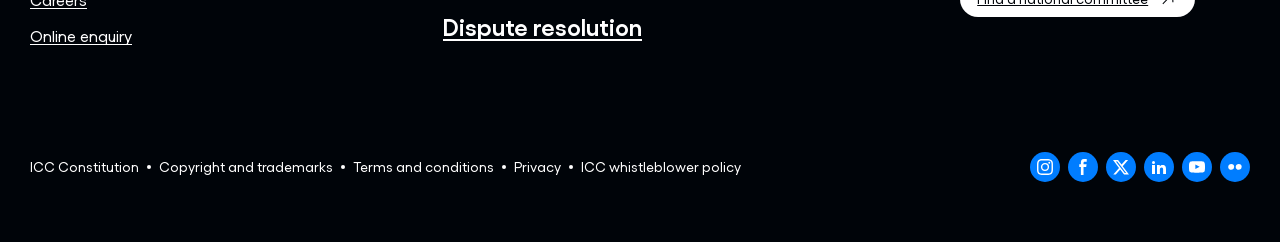What type of documents are linked at the bottom of the page?
Please look at the screenshot and answer in one word or a short phrase.

Legal documents